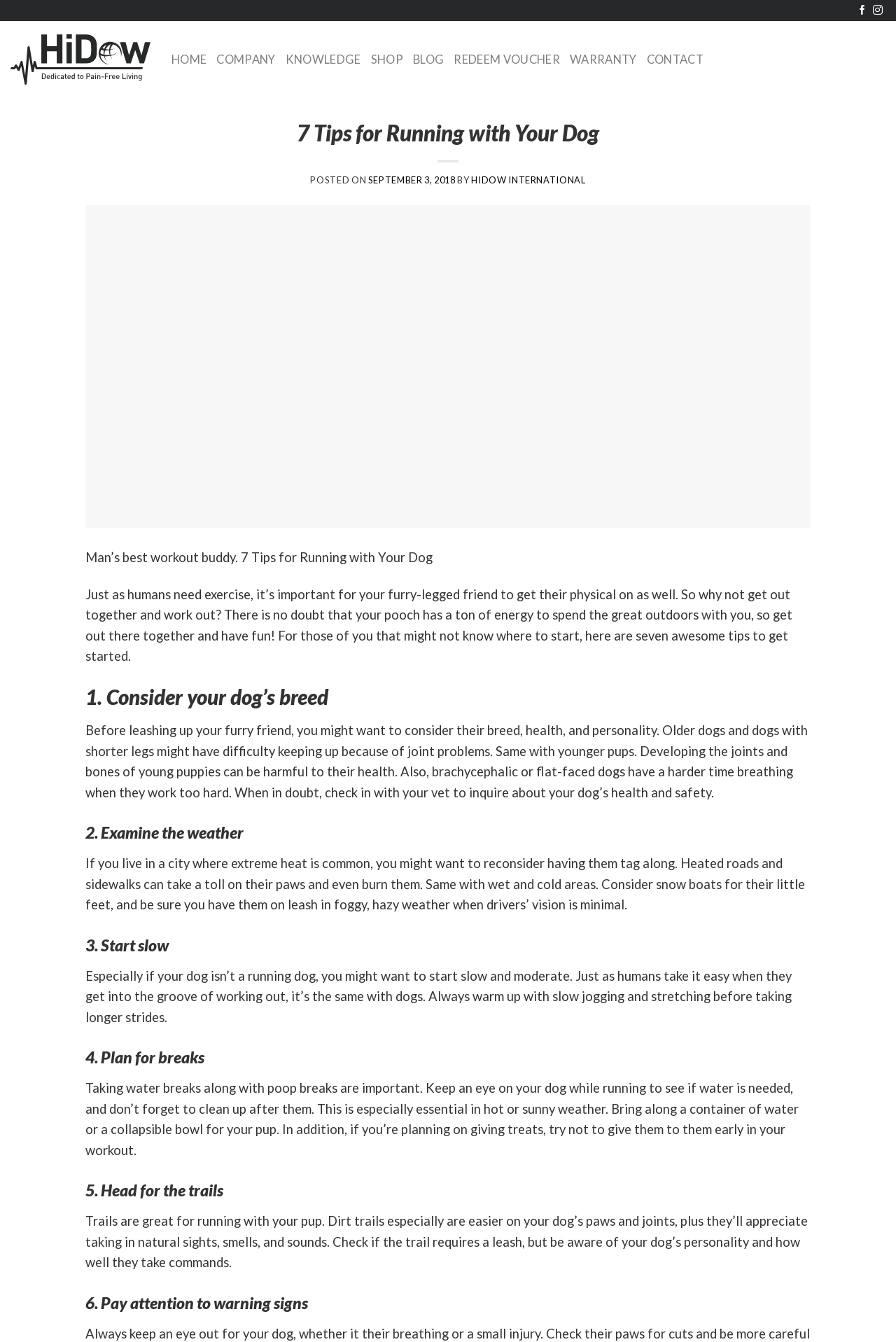Determine the coordinates of the bounding box that should be clicked to complete the instruction: "Check the company information". The coordinates should be represented by four float numbers between 0 and 1: [left, top, right, bottom].

[0.242, 0.035, 0.308, 0.054]